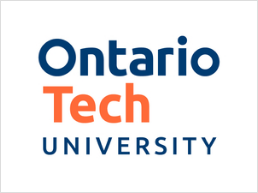Please answer the following question using a single word or phrase: What is written below 'Ontario Tech' in the logo?

UNIVERSITY